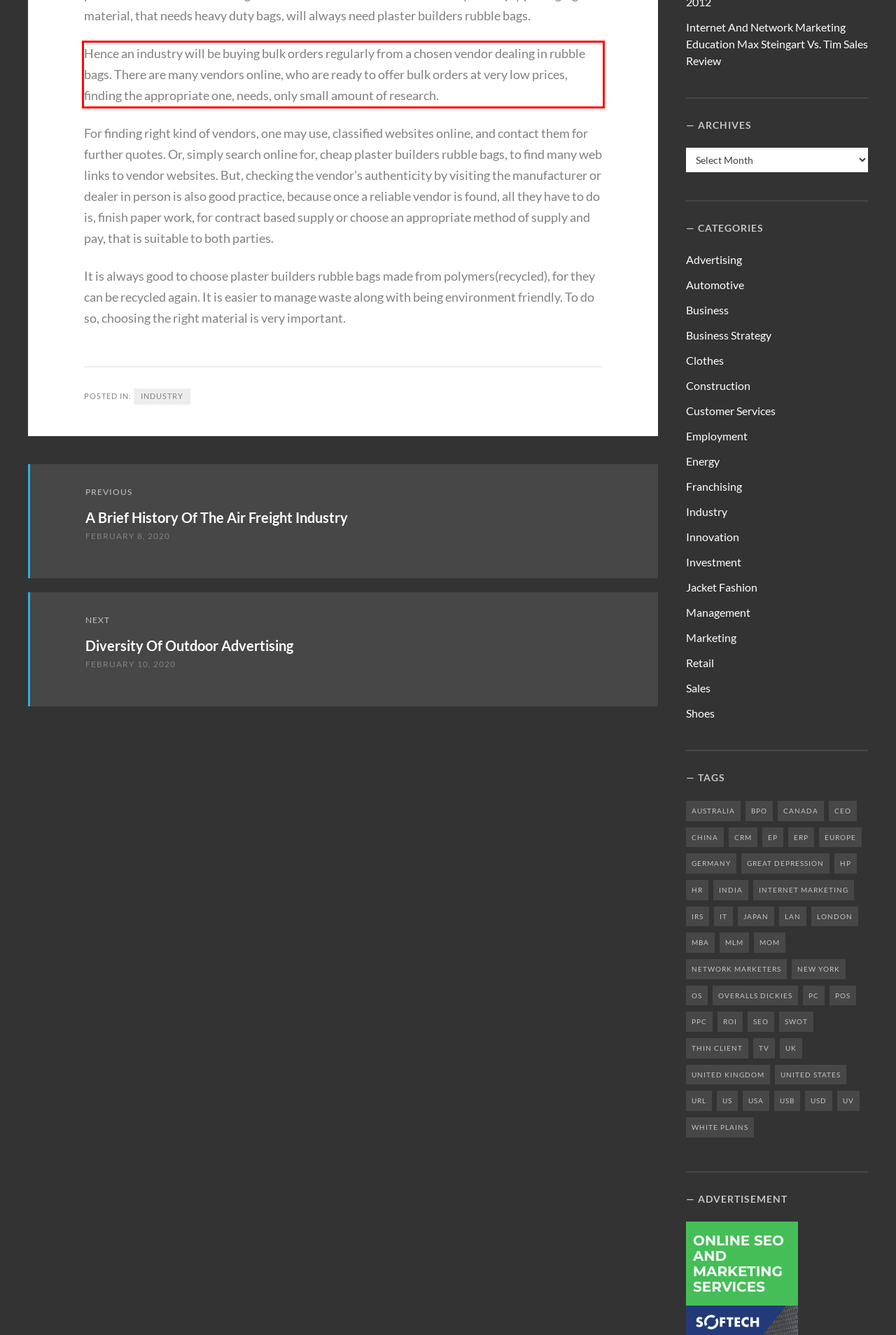The screenshot provided shows a webpage with a red bounding box. Apply OCR to the text within this red bounding box and provide the extracted content.

Hence an industry will be buying bulk orders regularly from a chosen vendor dealing in rubble bags. There are many vendors online, who are ready to offer bulk orders at very low prices, finding the appropriate one, needs, only small amount of research.